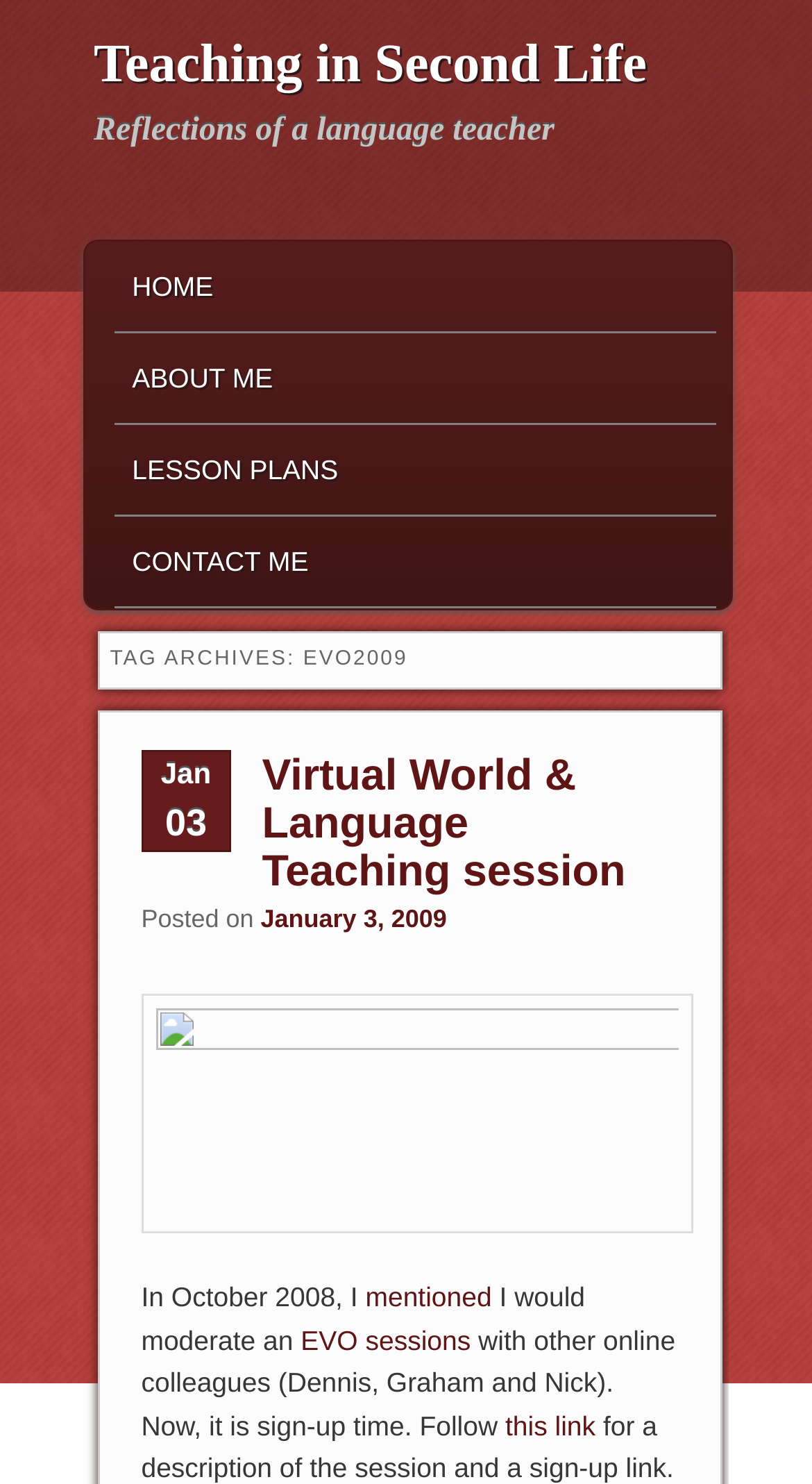What is the date of the first blog post?
Examine the screenshot and reply with a single word or phrase.

January 3, 2009